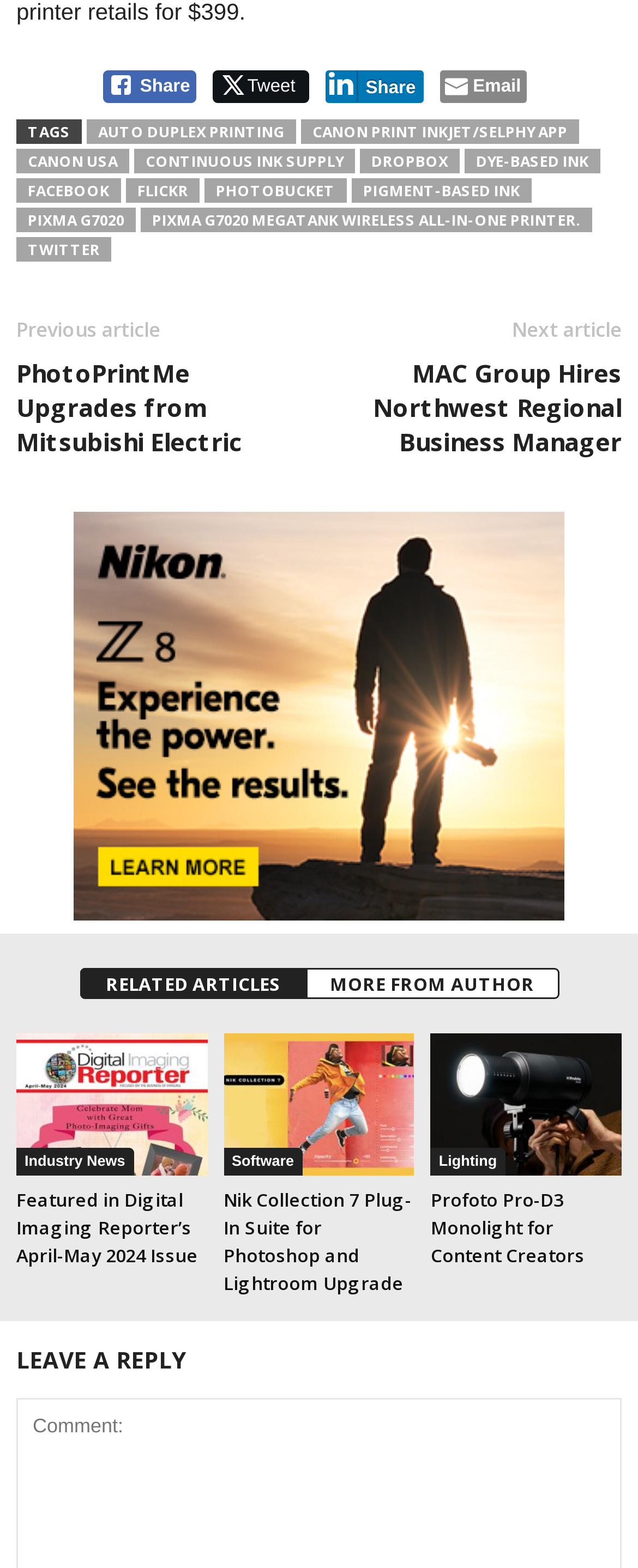What is the category of the article 'Nik Collection 7 Plug-In Suite for Photoshop and Lightroom Upgrade'?
Using the image as a reference, give a one-word or short phrase answer.

Software